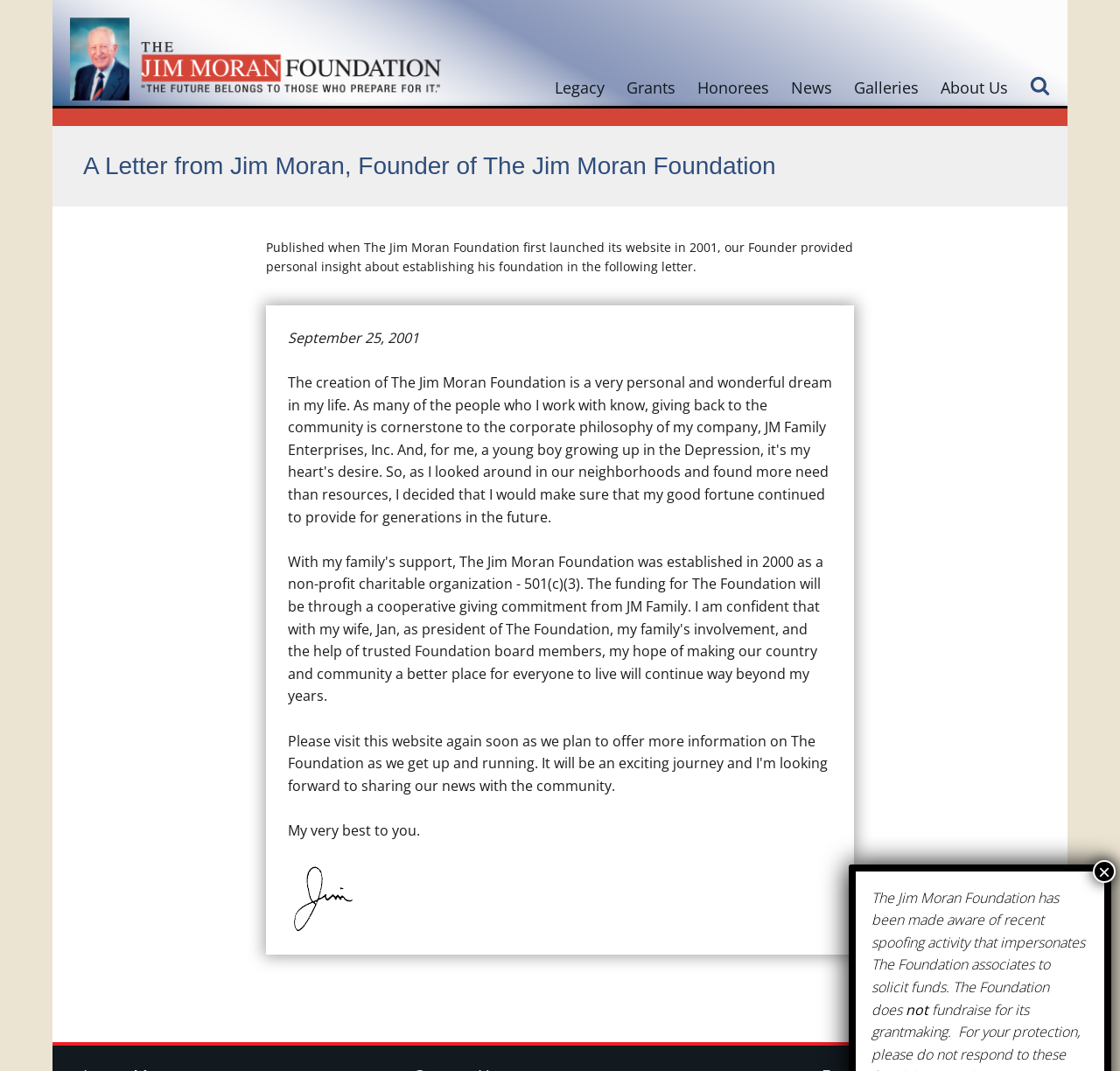Describe all visible elements and their arrangement on the webpage.

The webpage is about a letter from Jim Moran, the founder of The Jim Moran Foundation. At the top left, there is a link. Below it, there are seven navigation tabs: "Legacy", "Grants", "Honorees", "News", "Galleries", "About Us", and a search icon on the right. 

The main content starts with a heading "A Letter from Jim Moran, Founder of The Jim Moran Foundation" in the middle of the top section. Below the heading, there is a paragraph describing the letter, which was published in 2001 when the foundation's website was launched. 

On the right side of the paragraph, there is a date "September 25, 2001". Further down, there is a closing sentence "My very best to you." At the bottom right, there is a "Close" button with a "×" symbol inside.